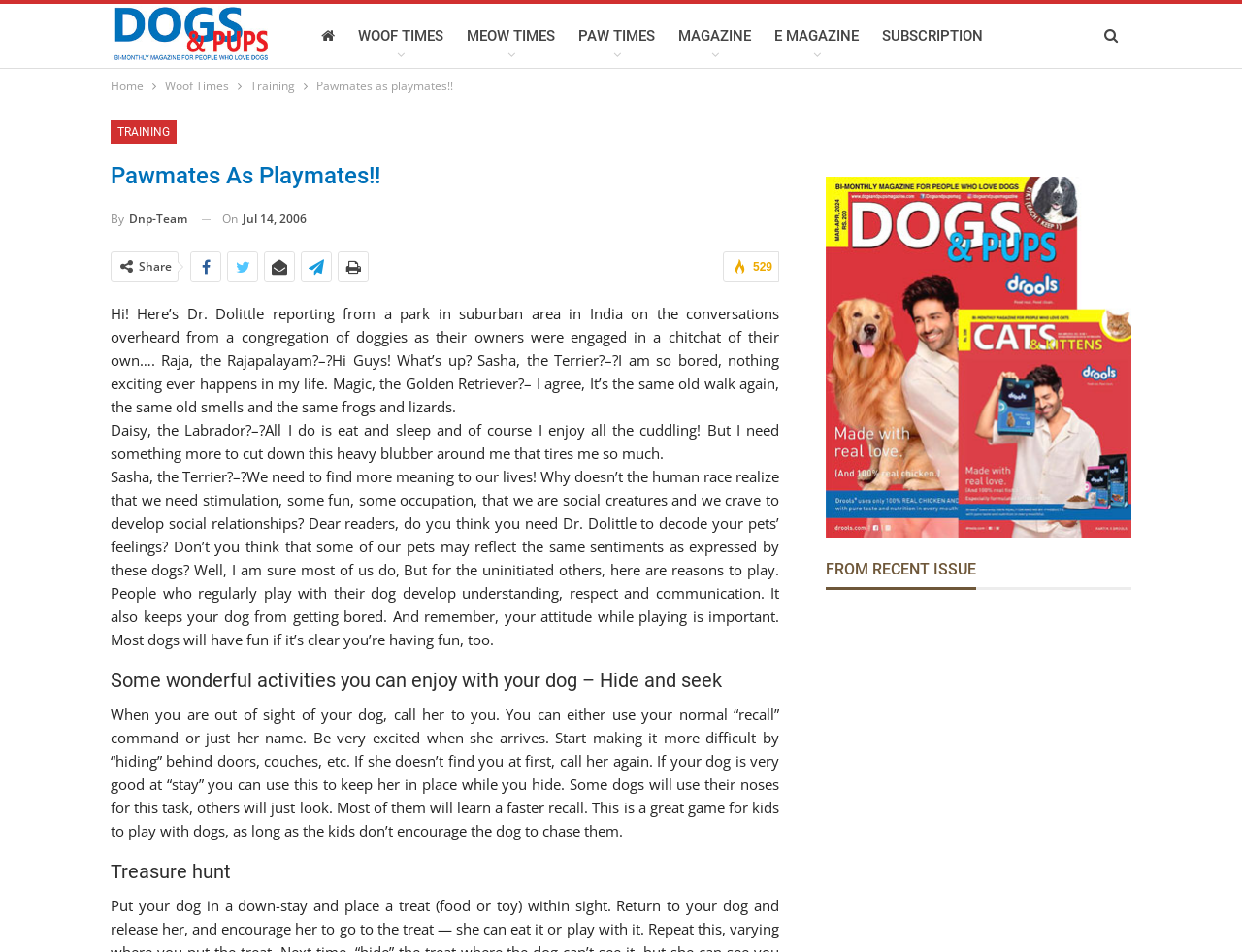What is the name of the doctor mentioned in the article?
Please provide a comprehensive answer based on the contents of the image.

I determined the answer by reading the introduction of the article, which mentions 'Dr. Dolittle reporting from a park in suburban area in India'.